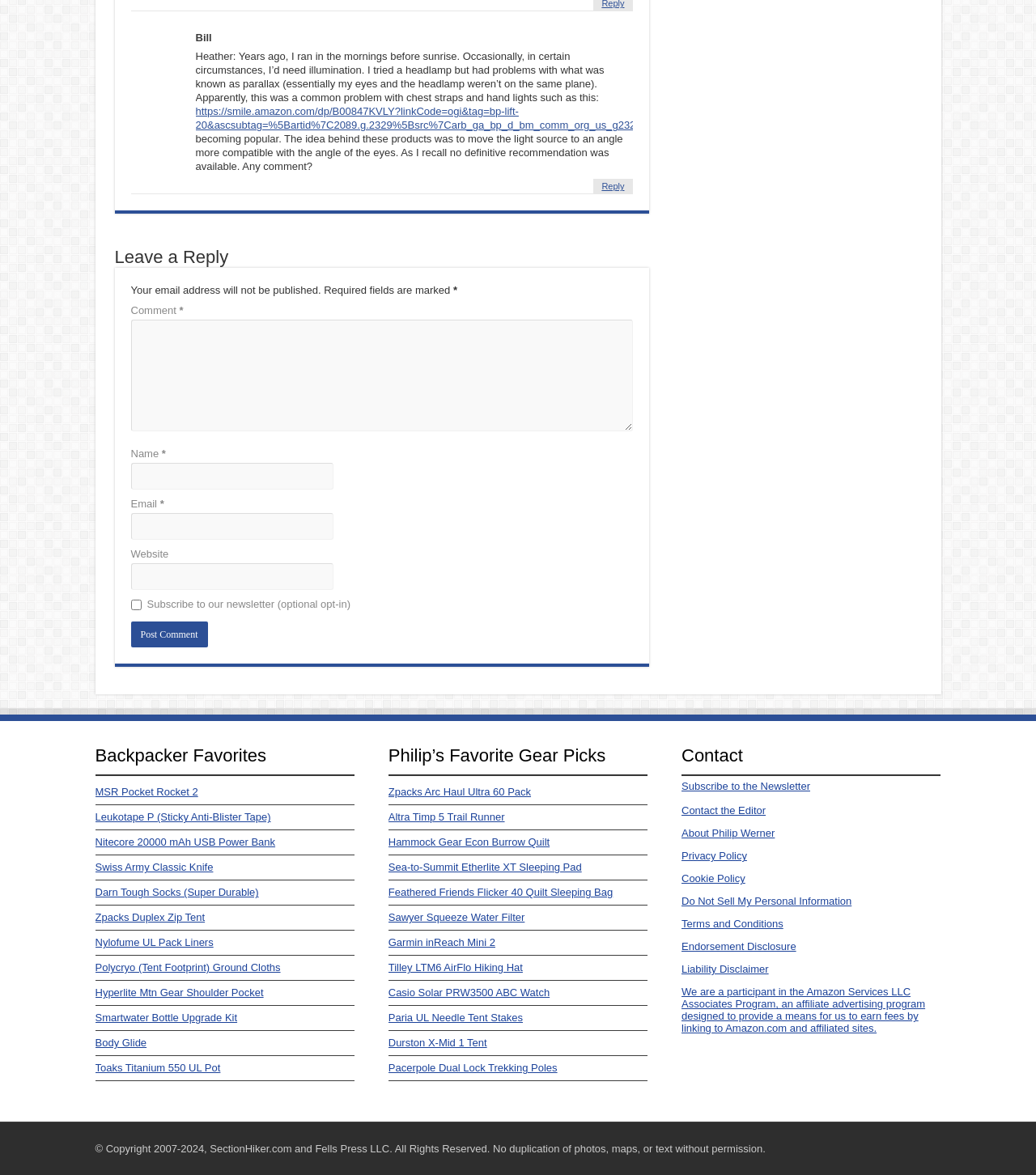Locate the bounding box coordinates of the element you need to click to accomplish the task described by this instruction: "Contact the Editor".

[0.658, 0.685, 0.739, 0.695]